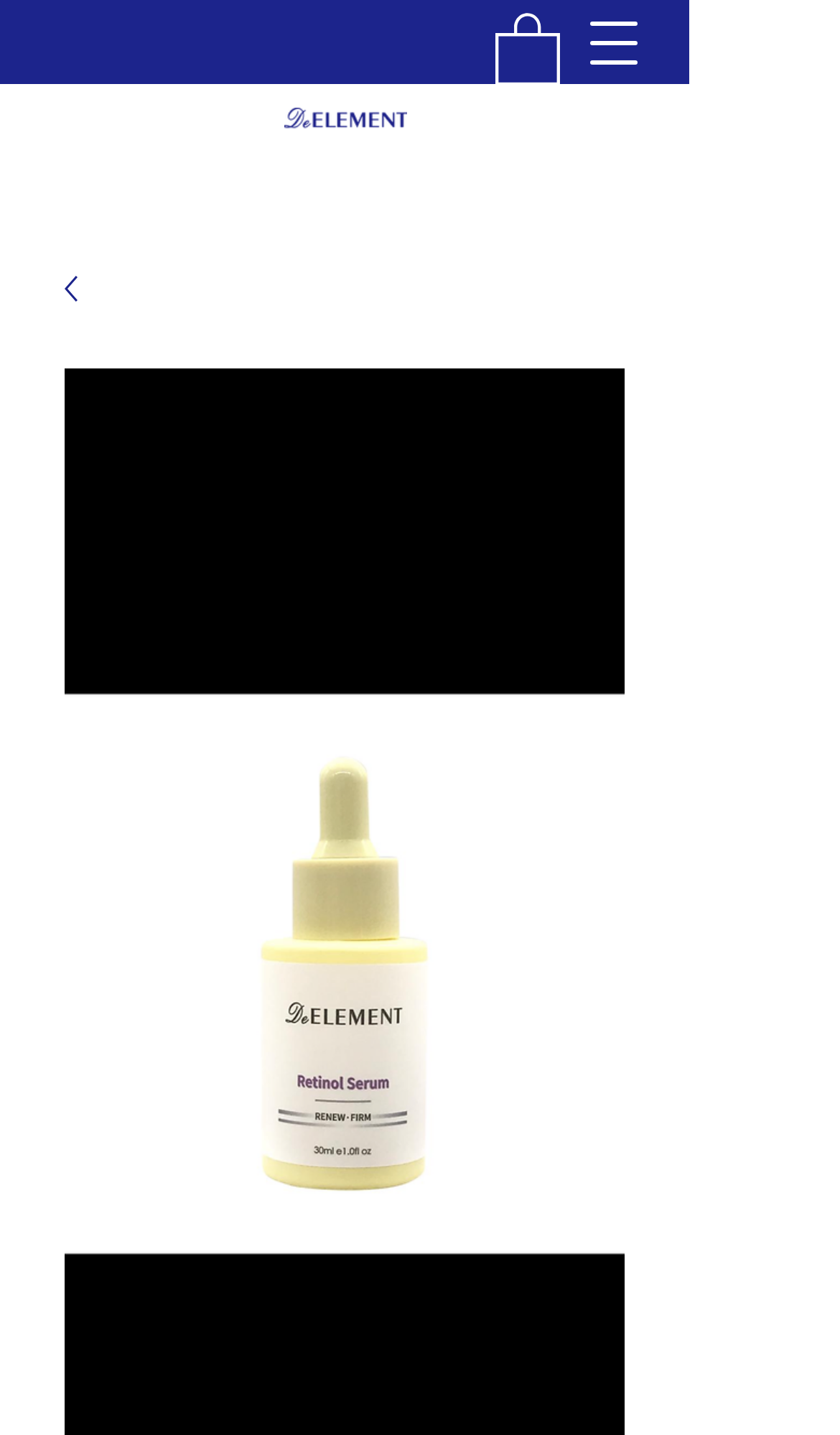Elaborate on the information and visuals displayed on the webpage.

This webpage is about a retinol serum product, specifically highlighting its anti-aging and anti-wrinkle benefits. At the top-left corner, there is a logo image with a link, which is likely the brand's logo. 

On the top-right corner, there is a navigation menu button that, when clicked, opens a dialog. Below the navigation menu button, there is a large image that takes up most of the width, which is likely a product image. This image also has a link associated with it.

In the top-center area, there is a smaller image with a link, which might be a secondary product image or a call-to-action button. The webpage's content is focused on promoting the retinol serum, emphasizing its gentle formula and ability to reduce fine lines and wrinkles.